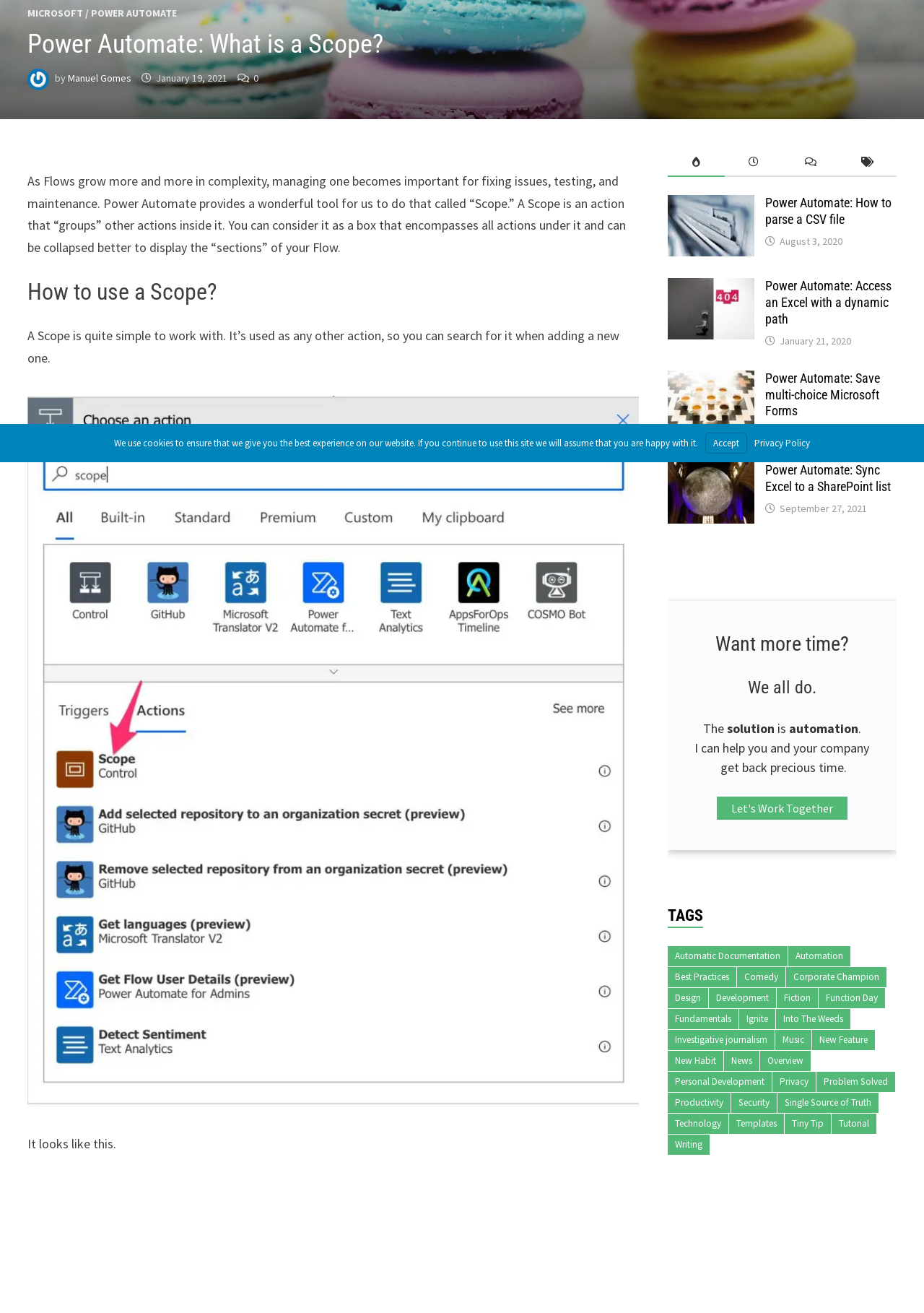Determine the bounding box for the described UI element: "aria-label="popular-posts"".

[0.722, 0.113, 0.784, 0.135]